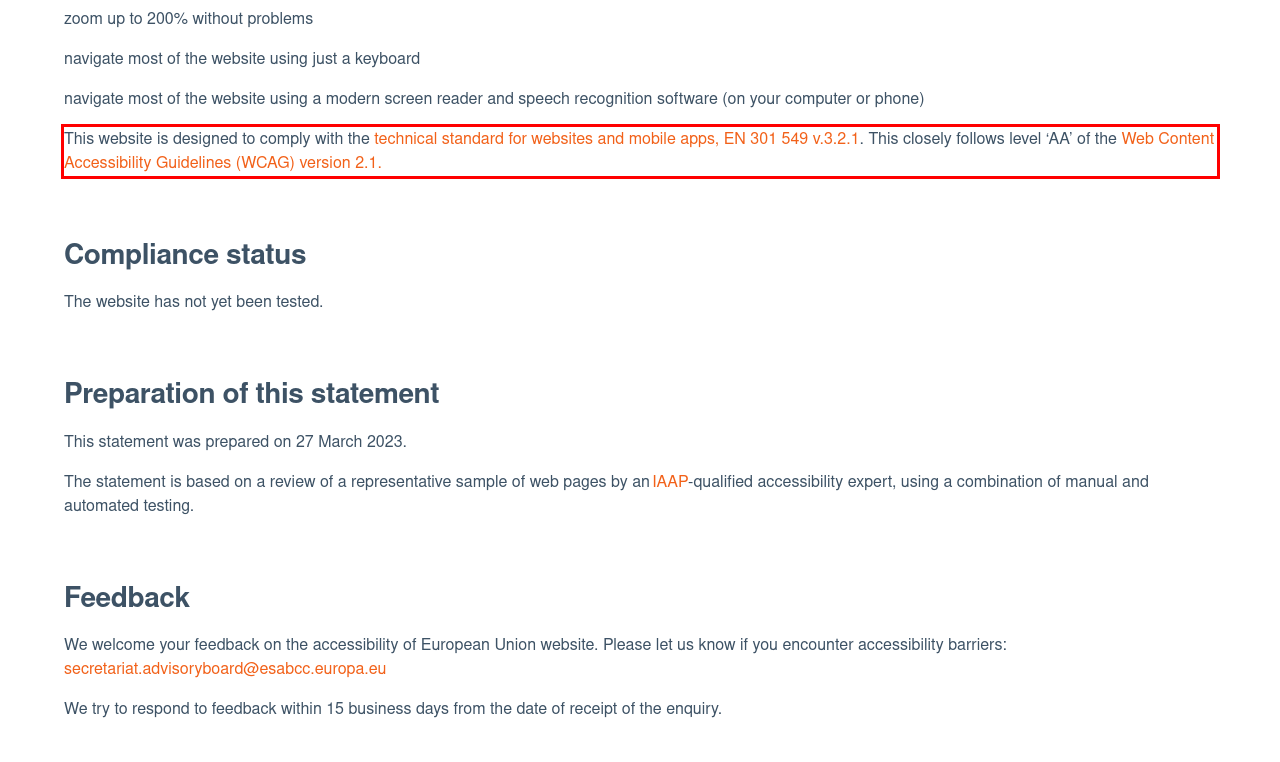Within the screenshot of the webpage, there is a red rectangle. Please recognize and generate the text content inside this red bounding box.

This website is designed to comply with the technical standard for websites and mobile apps, EN 301 549 v.3.2.1. This closely follows level ‘AA’ of the Web Content Accessibility Guidelines (WCAG) version 2.1.